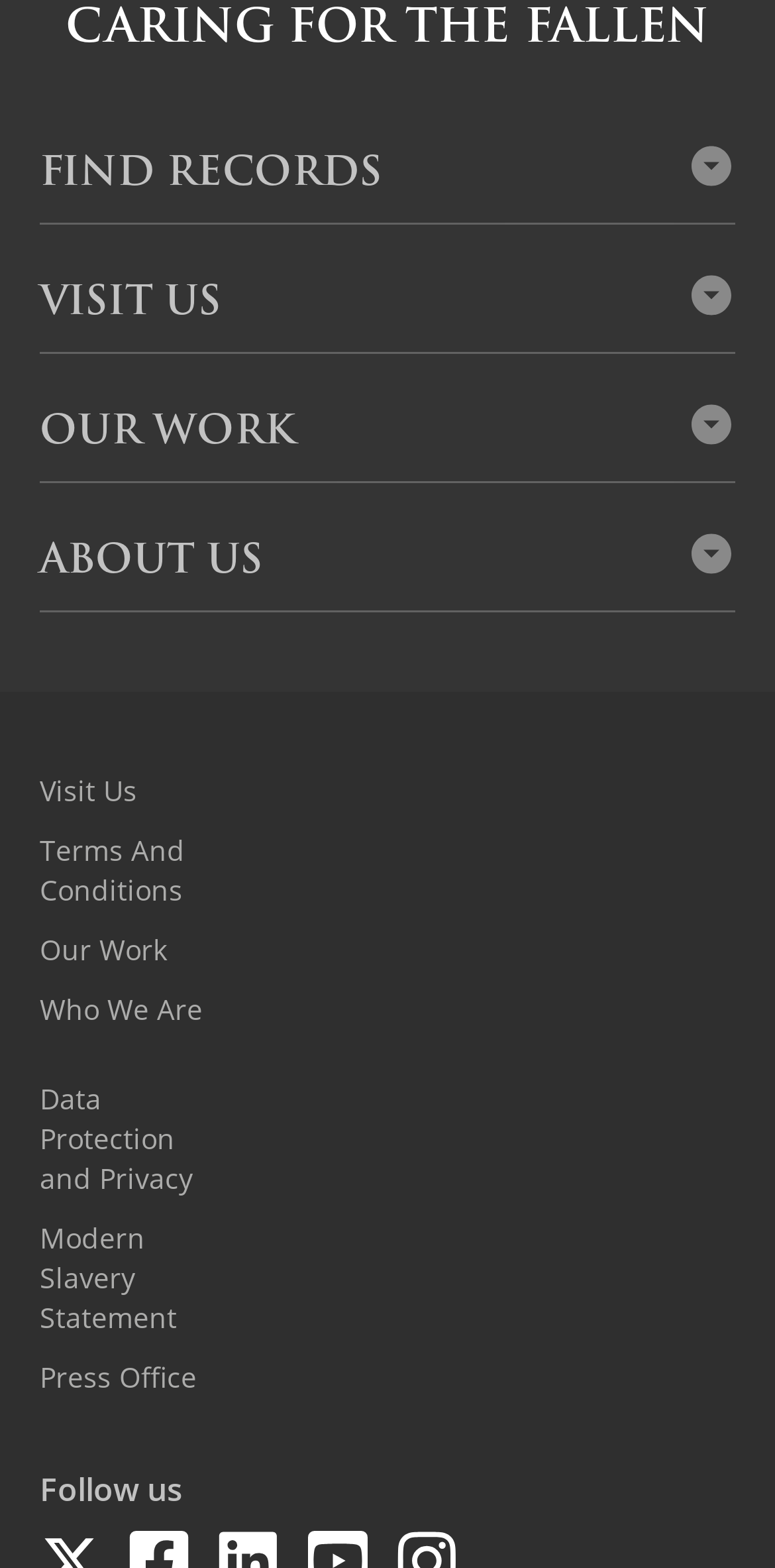Provide the bounding box coordinates for the specified HTML element described in this description: "Find Cemeteries & Memorials". The coordinates should be four float numbers ranging from 0 to 1, in the format [left, top, right, bottom].

[0.051, 0.244, 0.949, 0.285]